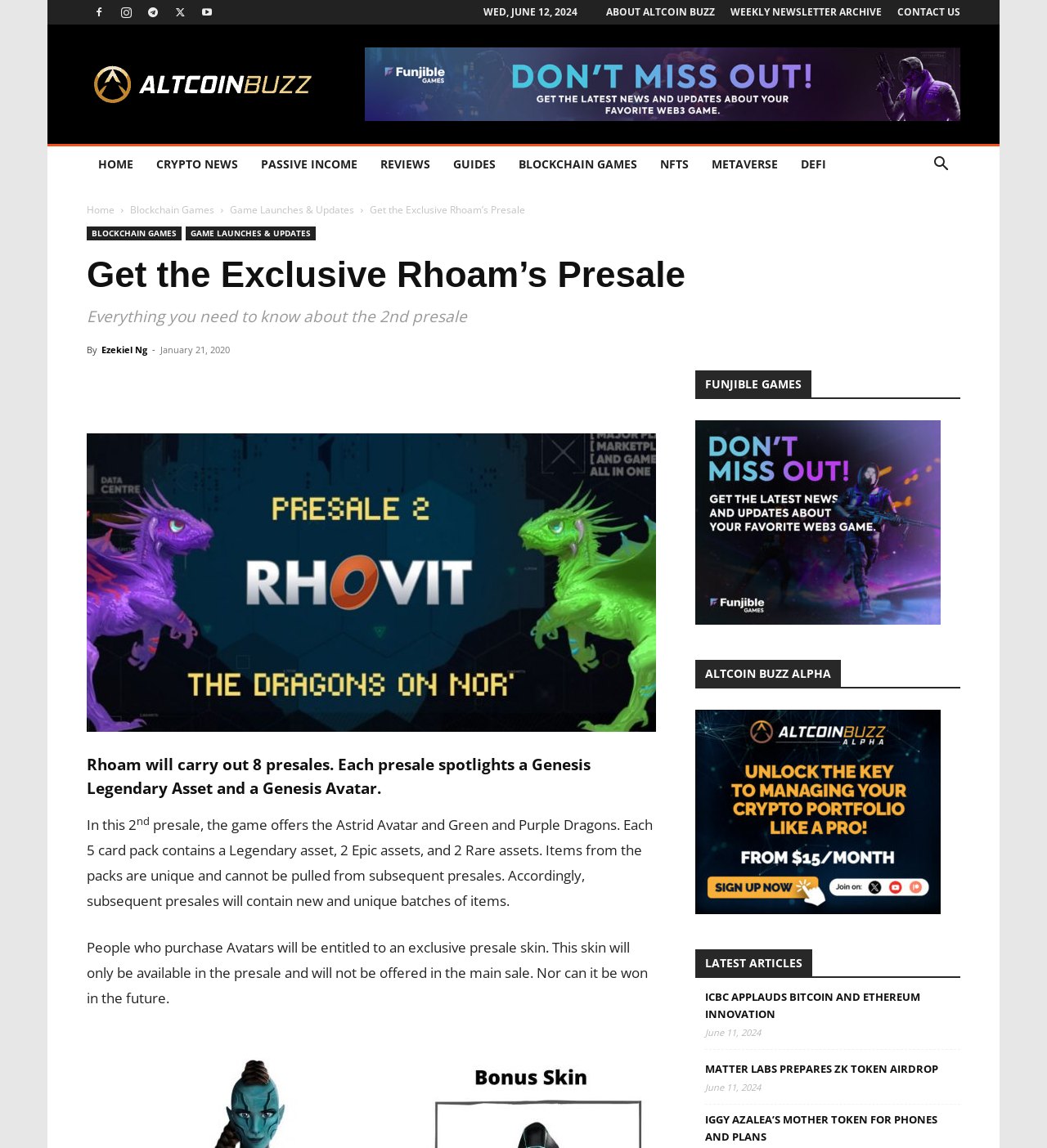Please identify the bounding box coordinates of the region to click in order to complete the task: "Learn more about Altcoin Buzz". The coordinates must be four float numbers between 0 and 1, specified as [left, top, right, bottom].

[0.579, 0.004, 0.683, 0.016]